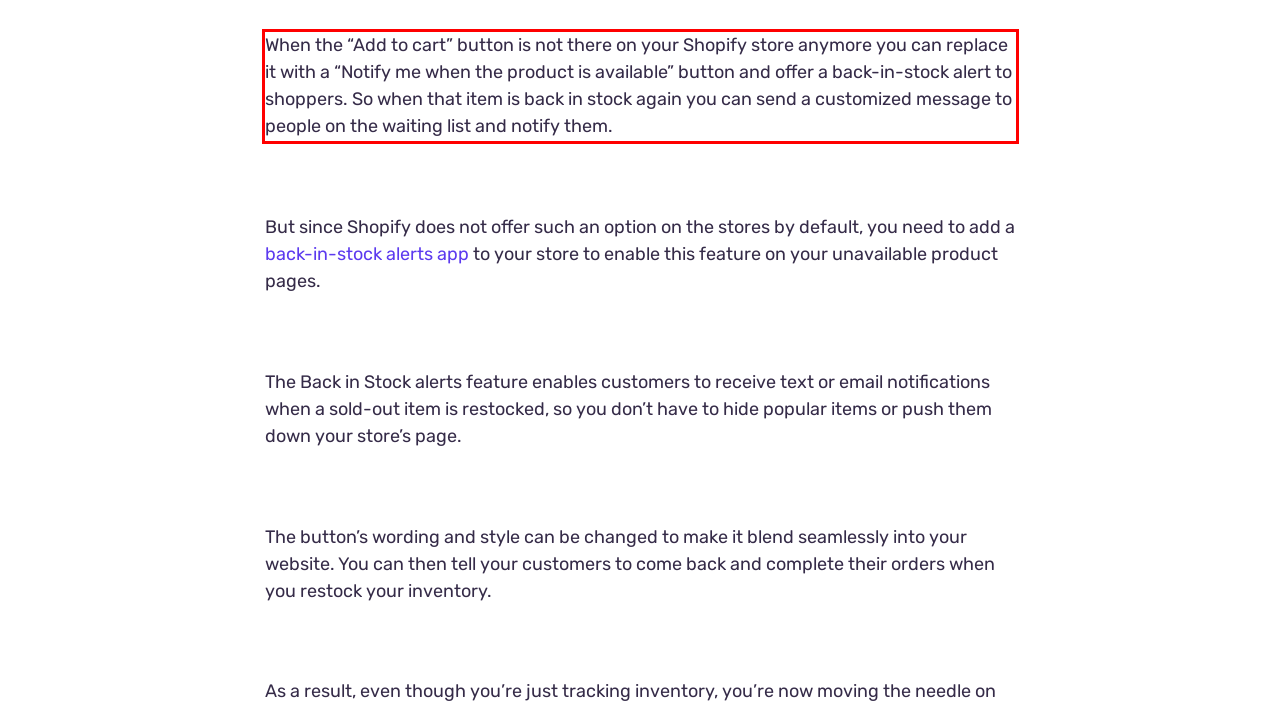You have a screenshot of a webpage with a red bounding box. Use OCR to generate the text contained within this red rectangle.

When the “Add to cart” button is not there on your Shopify store anymore you can replace it with a “Notify me when the product is available” button and offer a back-in-stock alert to shoppers. So when that item is back in stock again you can send a customized message to people on the waiting list and notify them.